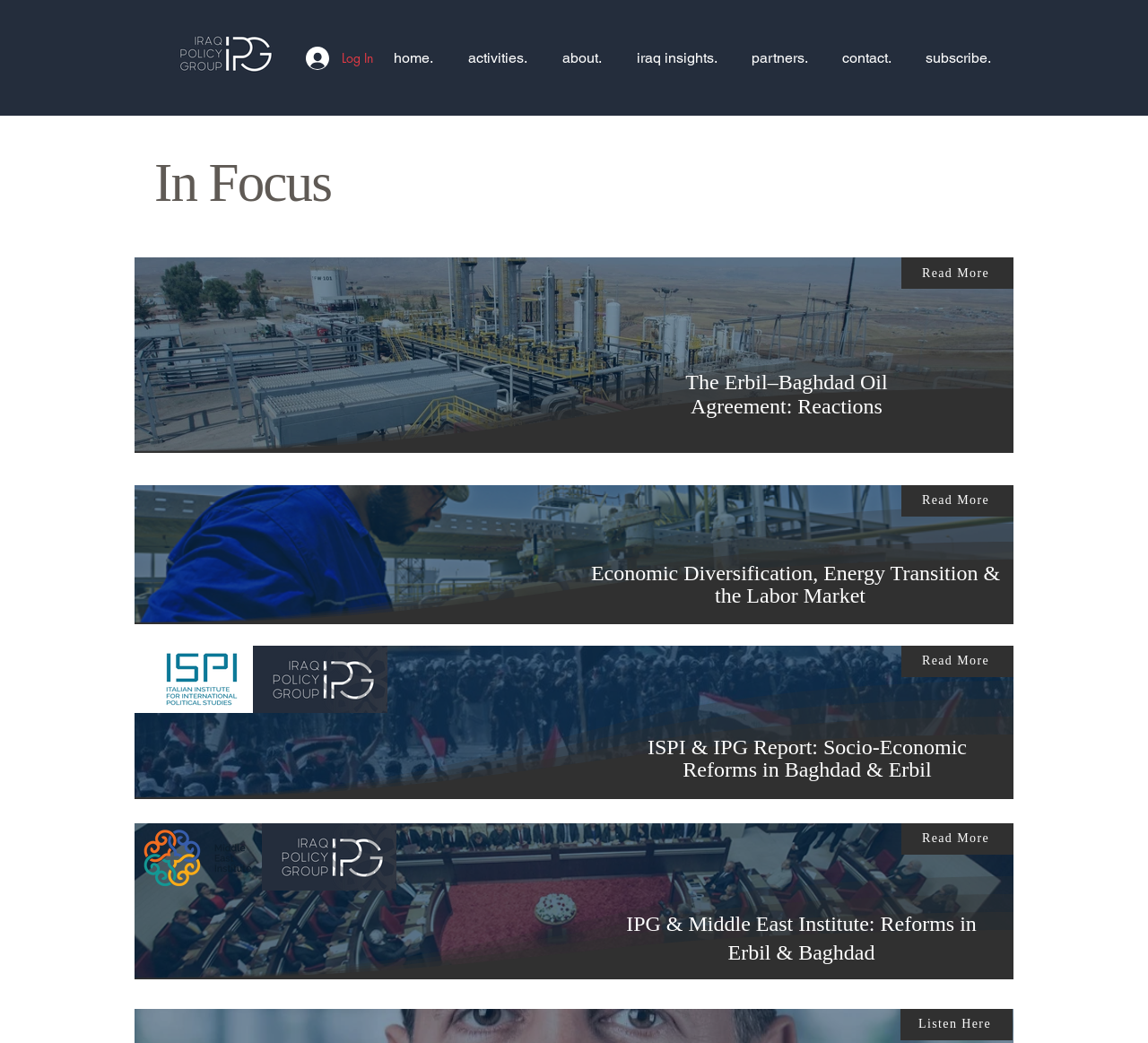Identify the bounding box coordinates of the region I need to click to complete this instruction: "Read more about The Erbil–Baghdad Oil Agreement".

[0.785, 0.247, 0.883, 0.277]